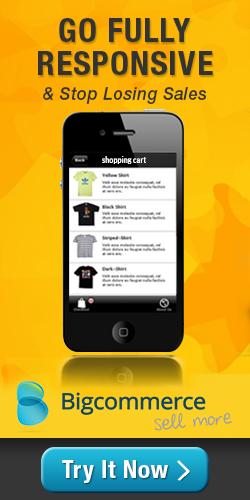What type of products are being showcased?
Provide a detailed and well-explained answer to the question.

The image displays various t-shirts highlighted for purchase, indicating that the online retail focus is on clothing, specifically t-shirts.